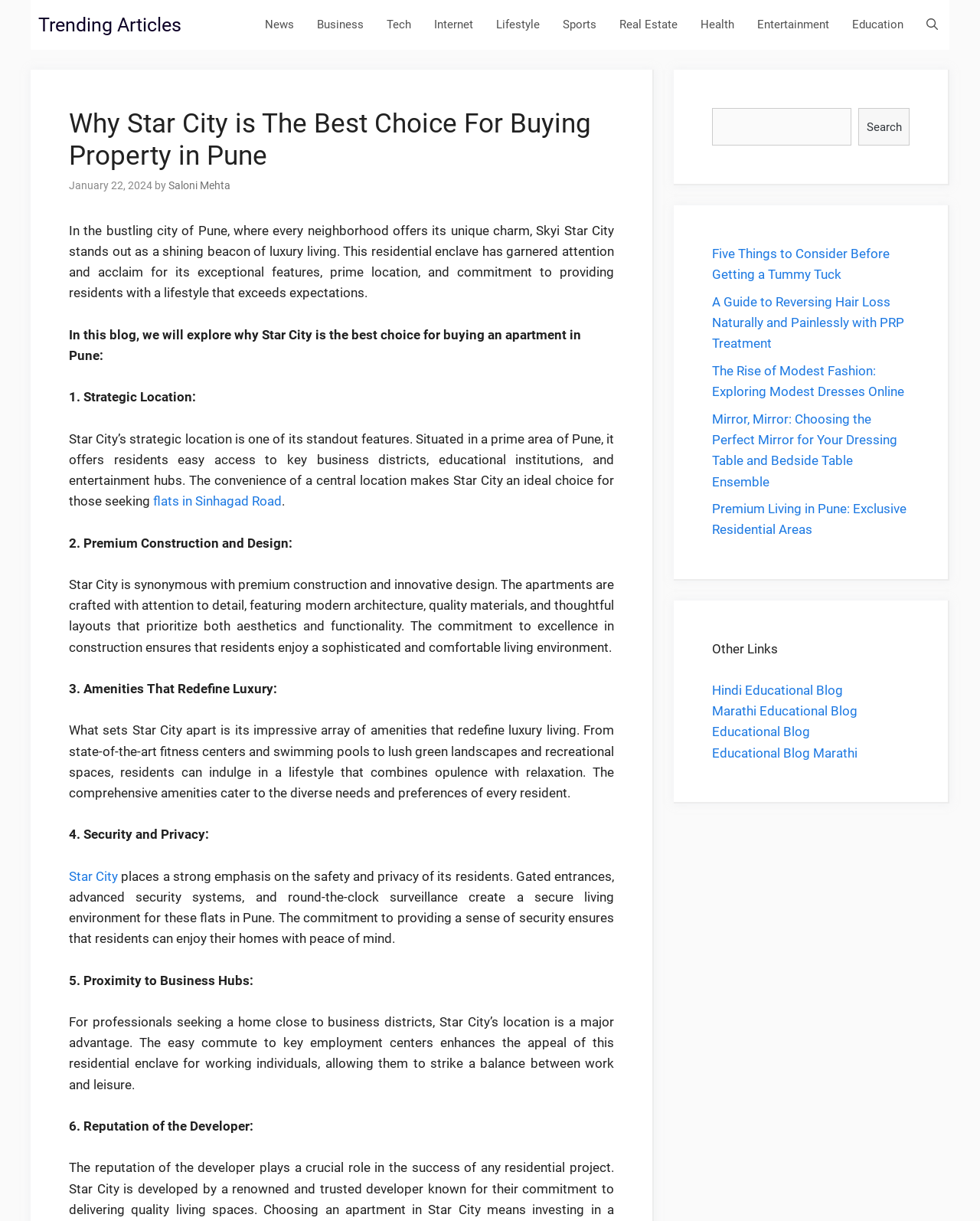Answer the question in a single word or phrase:
What is the location of Star City?

Pune